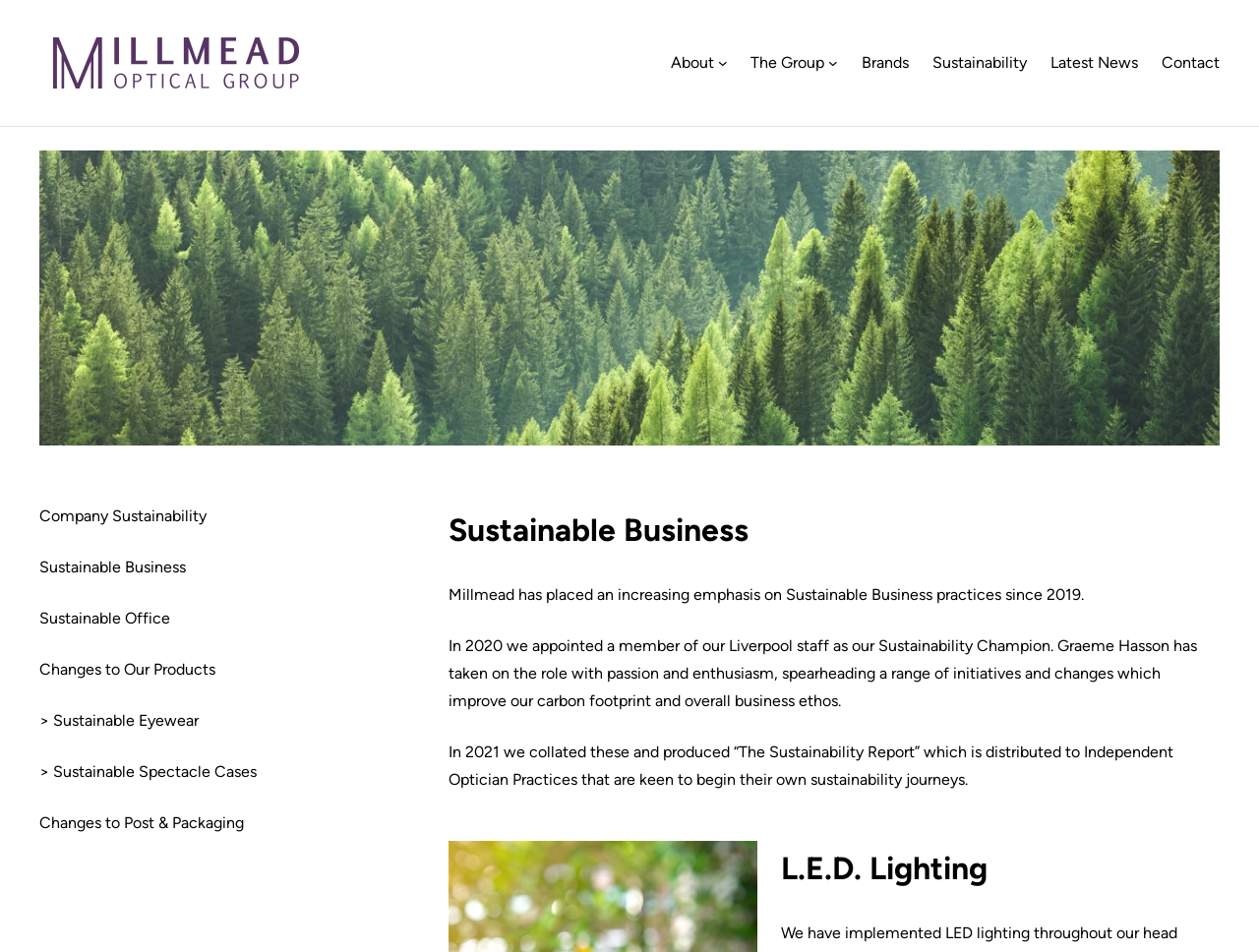What year did Millmead start emphasizing Sustainable Business practices?
Using the image as a reference, deliver a detailed and thorough answer to the question.

The static text at the top of the webpage states that Millmead has placed an increasing emphasis on Sustainable Business practices since 2019, indicating that 2019 is the year when the company started emphasizing sustainability.